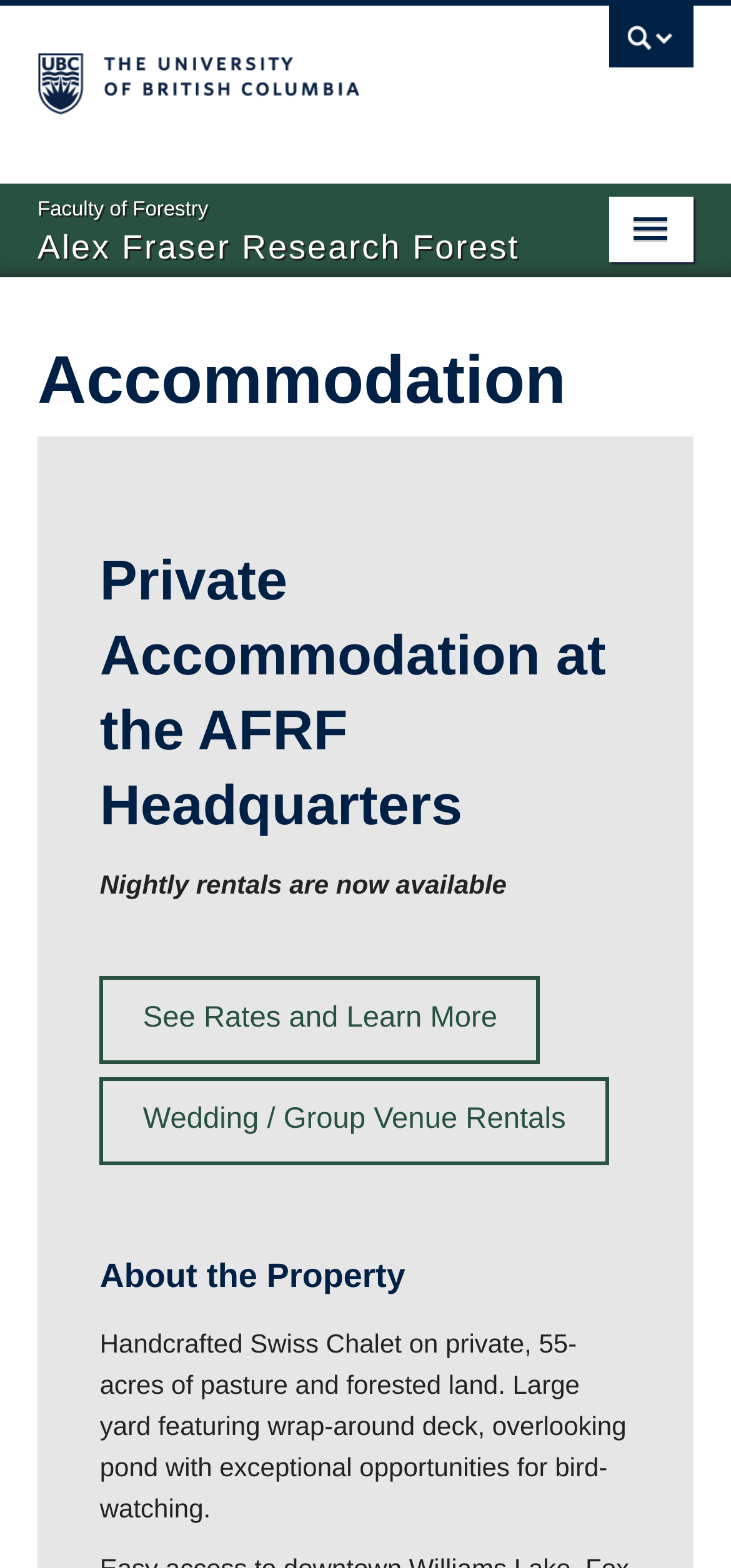Given the element description: "The University of British Columbia", predict the bounding box coordinates of the UI element it refers to, using four float numbers between 0 and 1, i.e., [left, top, right, bottom].

[0.051, 0.004, 0.679, 0.094]